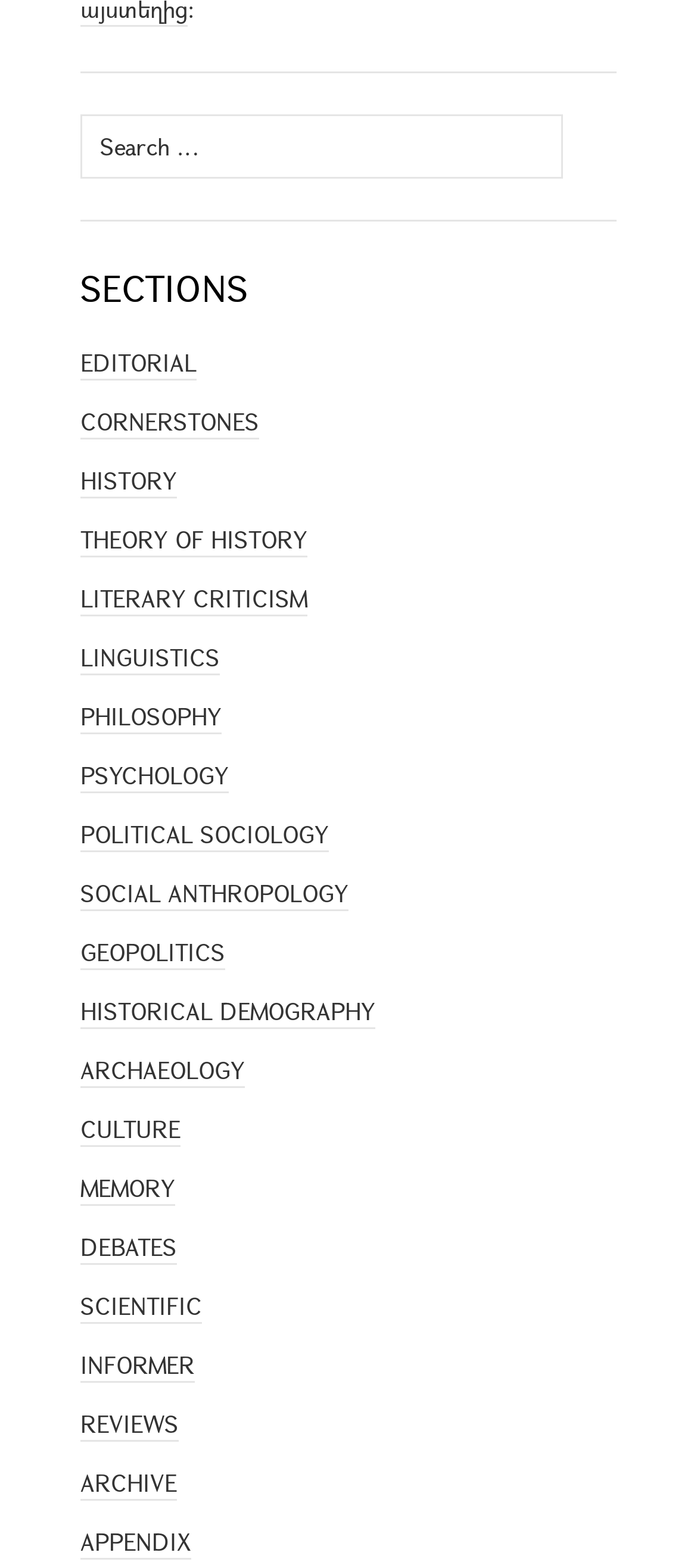How many links are under the 'SECTIONS' heading?
Please provide a single word or phrase as your answer based on the image.

21